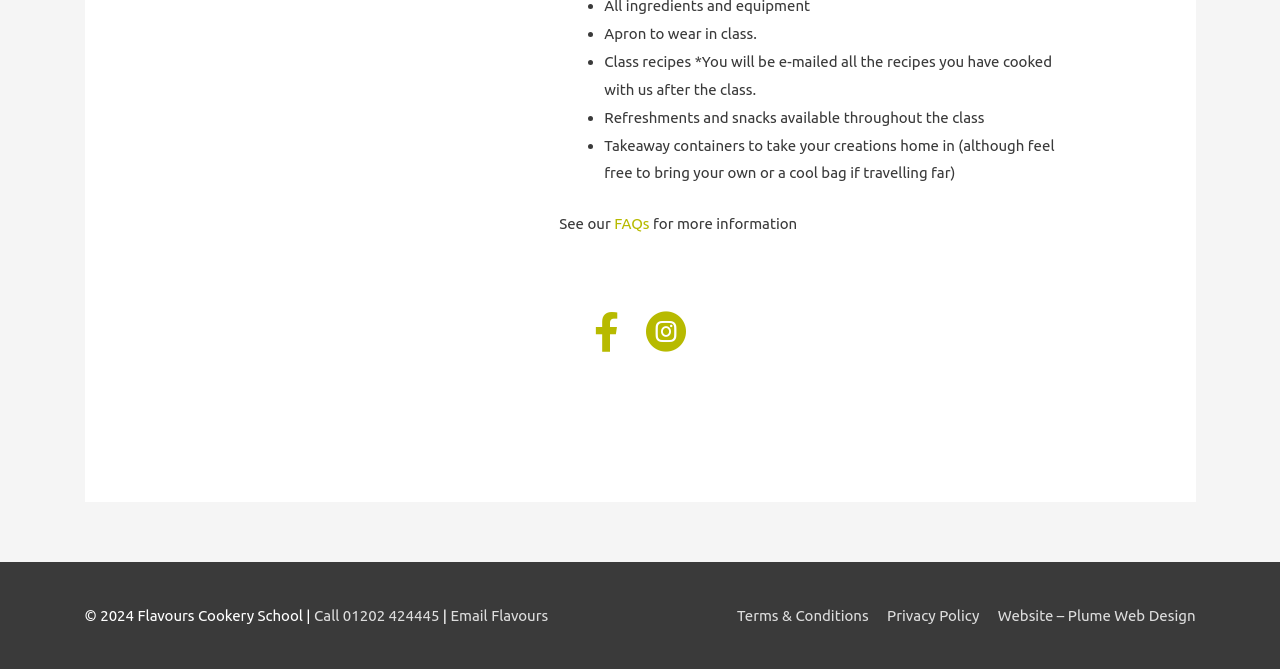What is the purpose of the apron?
Based on the visual details in the image, please answer the question thoroughly.

According to the webpage, one of the items provided is an apron, and its purpose is to wear in class, as mentioned in the list item 'Apron to wear in class'.